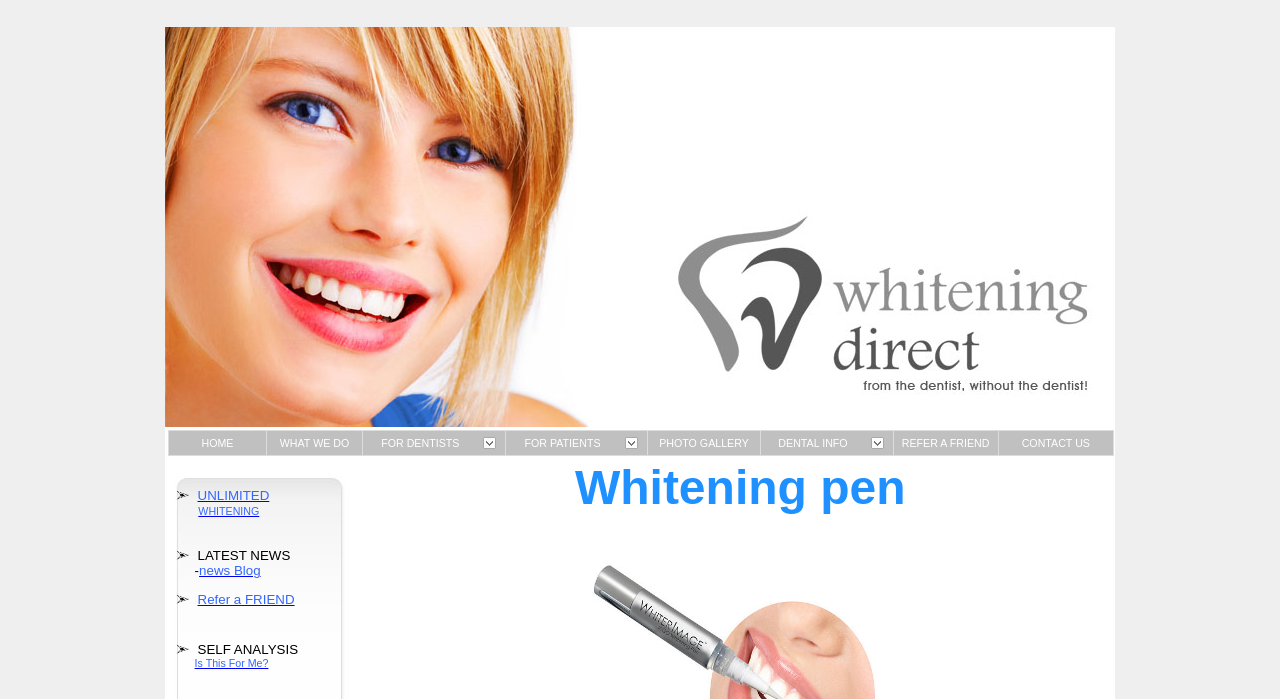Locate the bounding box coordinates of the element that should be clicked to fulfill the instruction: "Click WHAT WE DO".

[0.208, 0.617, 0.283, 0.651]